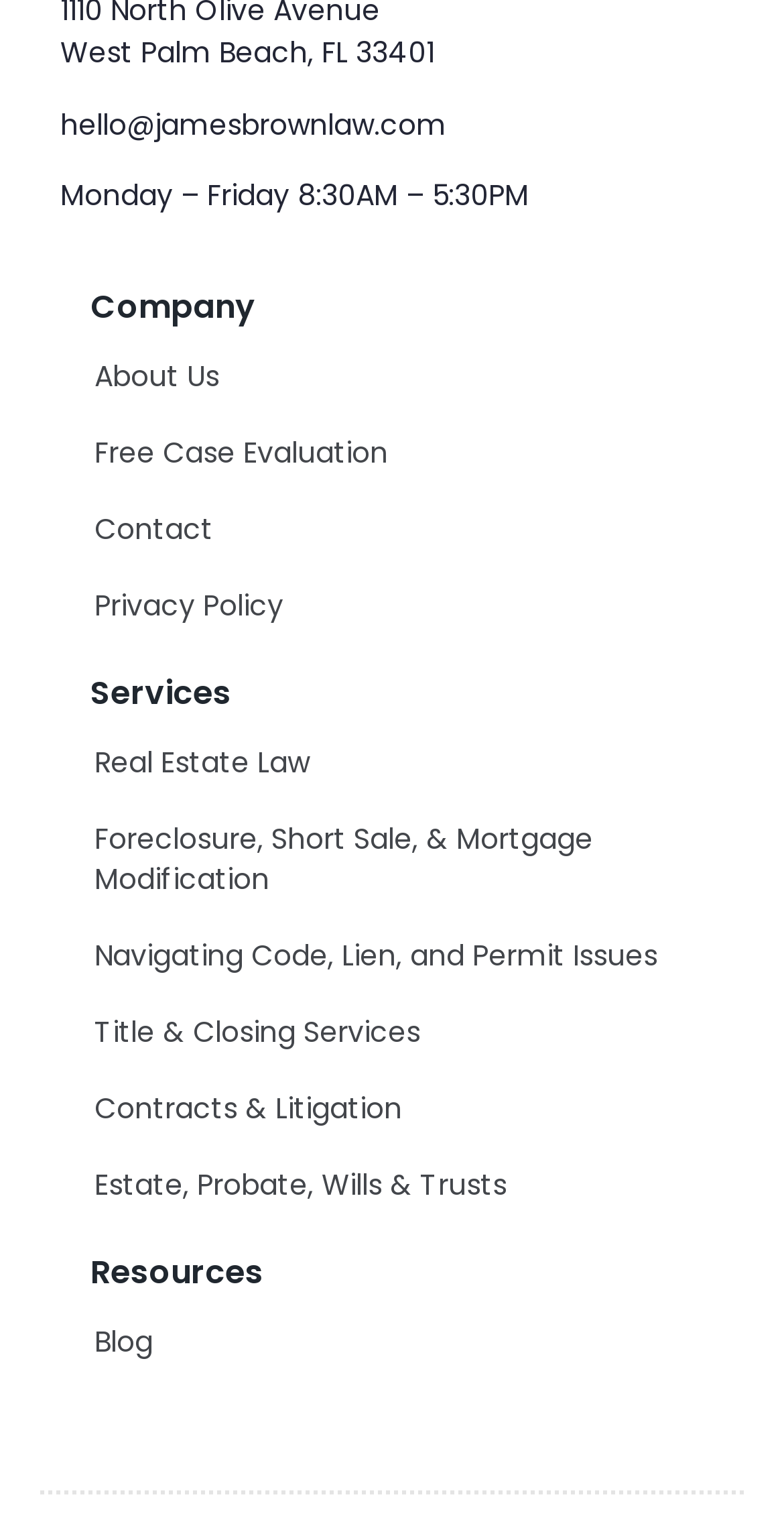Using the element description (307) 321-4394, predict the bounding box coordinates for the UI element. Provide the coordinates in (top-left x, top-left y, bottom-right x, bottom-right y) format with values ranging from 0 to 1.

None